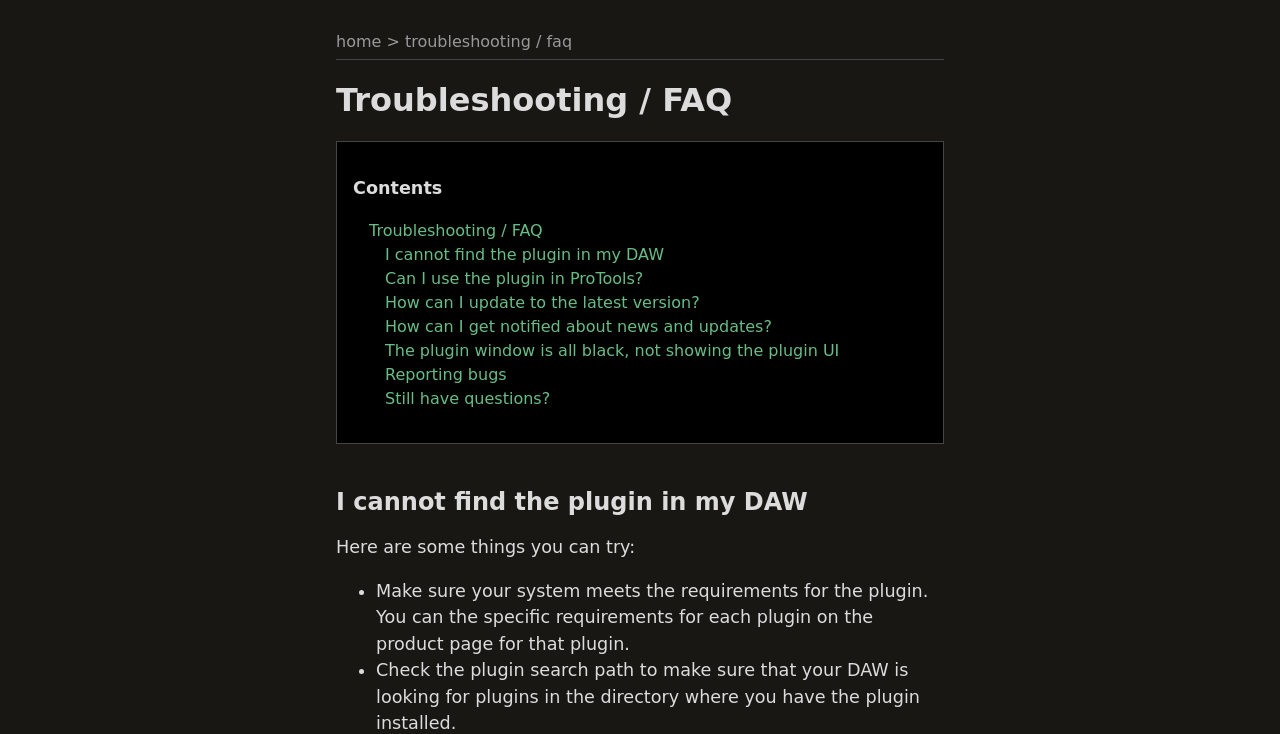Provide the bounding box coordinates for the UI element that is described by this text: "Reporting bugs". The coordinates should be in the form of four float numbers between 0 and 1: [left, top, right, bottom].

[0.301, 0.498, 0.396, 0.524]